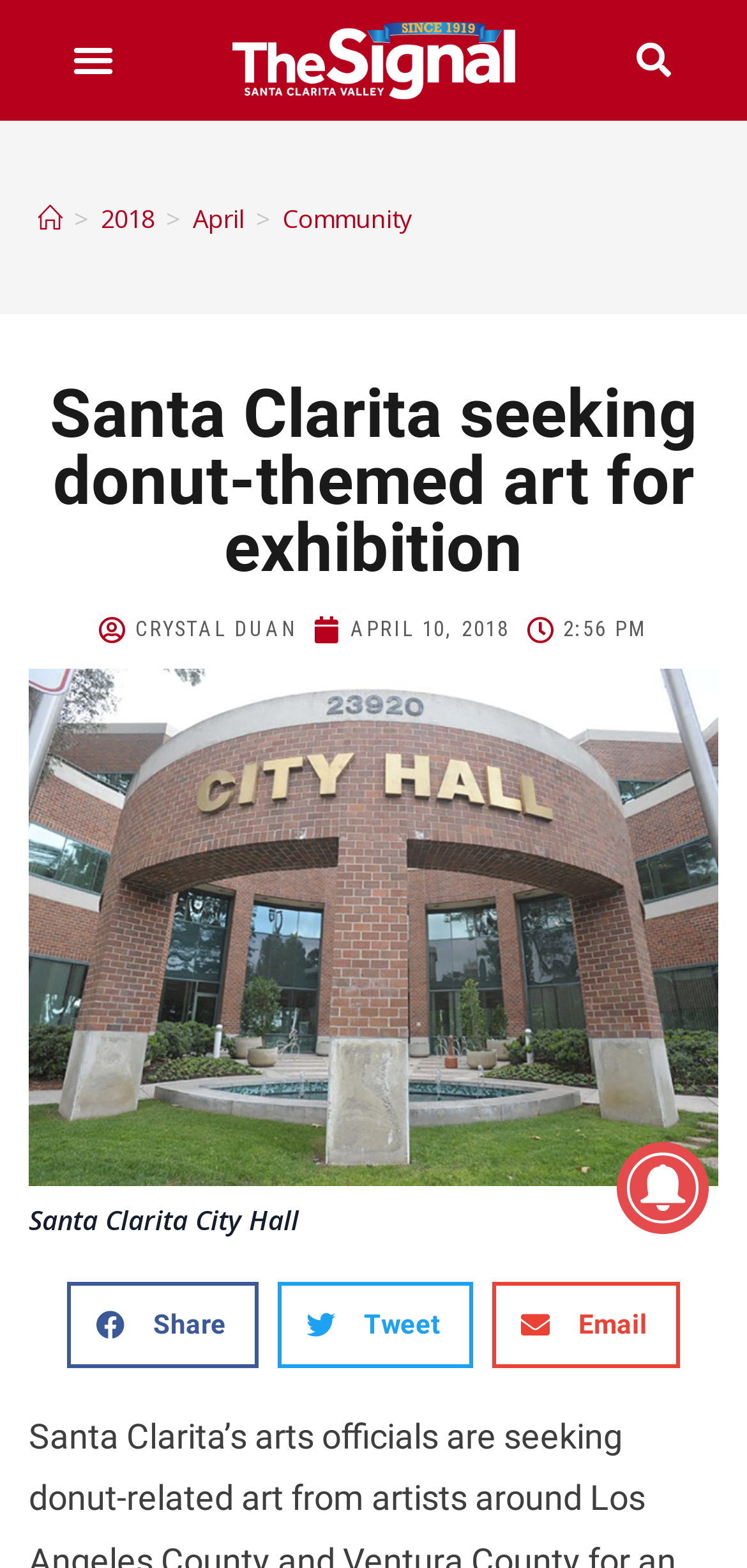Please identify the bounding box coordinates of the element I should click to complete this instruction: 'Search for something'. The coordinates should be given as four float numbers between 0 and 1, like this: [left, top, right, bottom].

[0.837, 0.02, 0.913, 0.057]